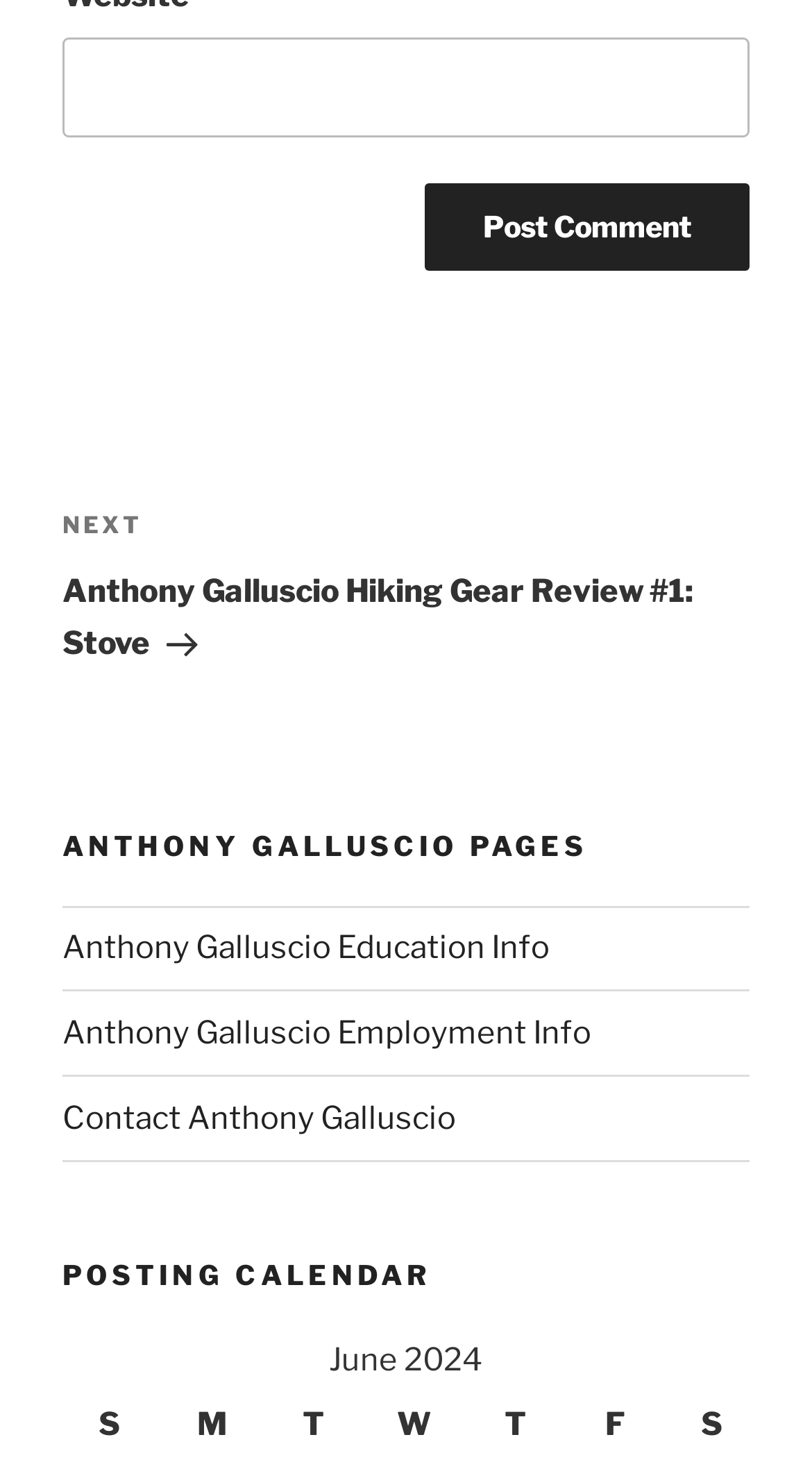Using the image as a reference, answer the following question in as much detail as possible:
What is the 'Posting Calendar' section for?

The 'Posting Calendar' section is located below the 'Anthony Galluscio Pages' navigation menu, and it contains a caption, suggesting that it displays a calendar or schedule of posts.